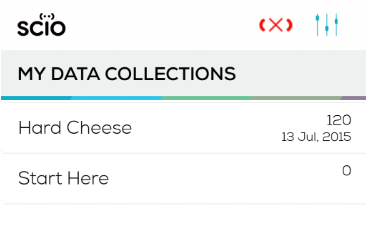Describe all elements and aspects of the image.

The image depicts a user interface from the SCiO Lab Mobile app, titled "MY DATA COLLECTIONS." At the top left, the SCiO logo is displayed, followed by navigation and status icons on the right, indicating connectivity status. Below the title, two entries are visible: the first, labeled "Hard Cheese," includes a count of 120 associated data points and a date of "13 Jul, 2015." The second entry is labeled "Start Here," showing a count of 0 data points. The layout is clean and modern, emphasizing an organized view of the user's data collections, guiding them in managing their SCiO scanning results effectively.